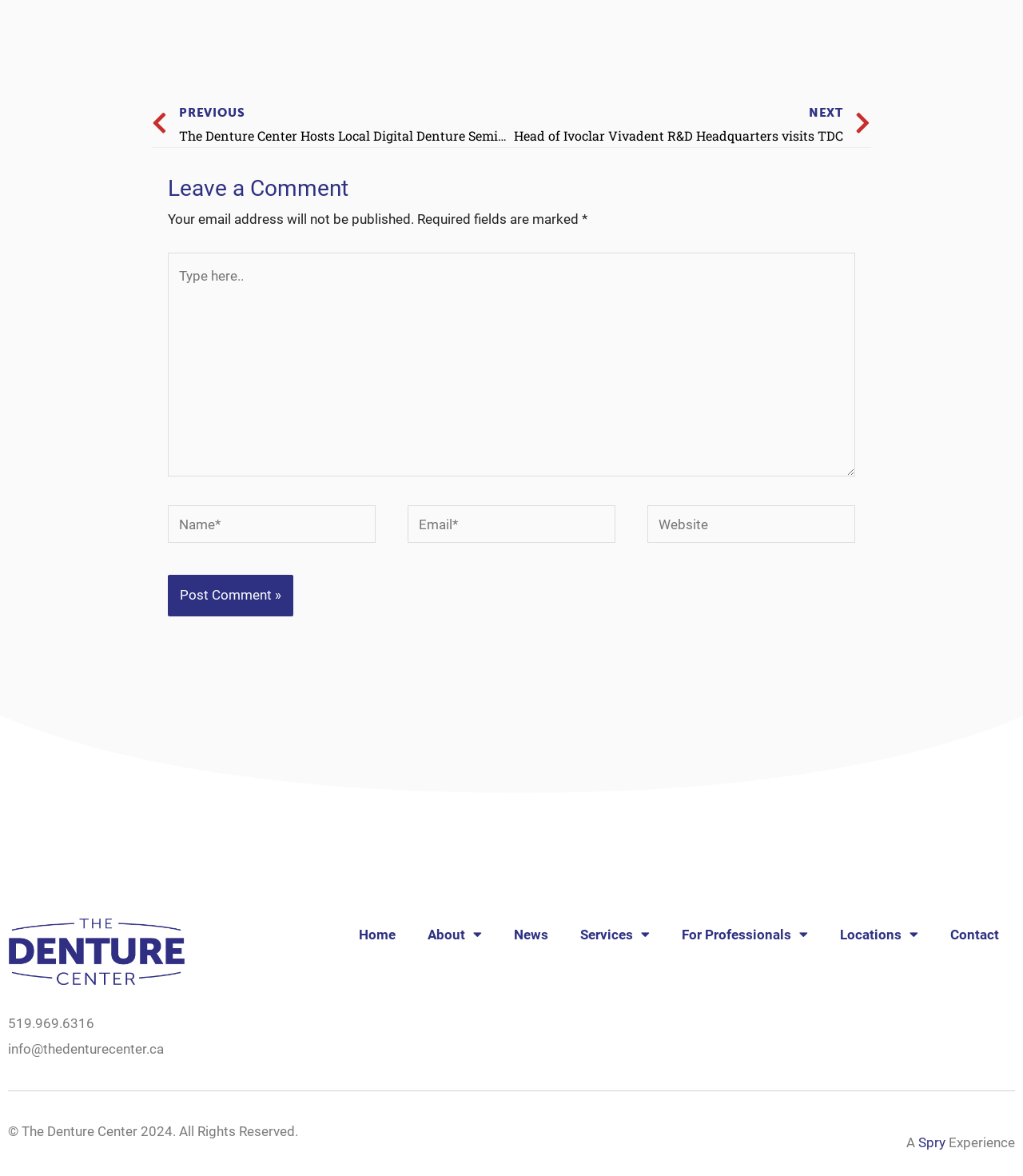What is the text of the first link on the webpage?
Using the image, answer in one word or phrase.

Prev PREVIOUS The Denture Center Hosts Local Digital Denture Seminar